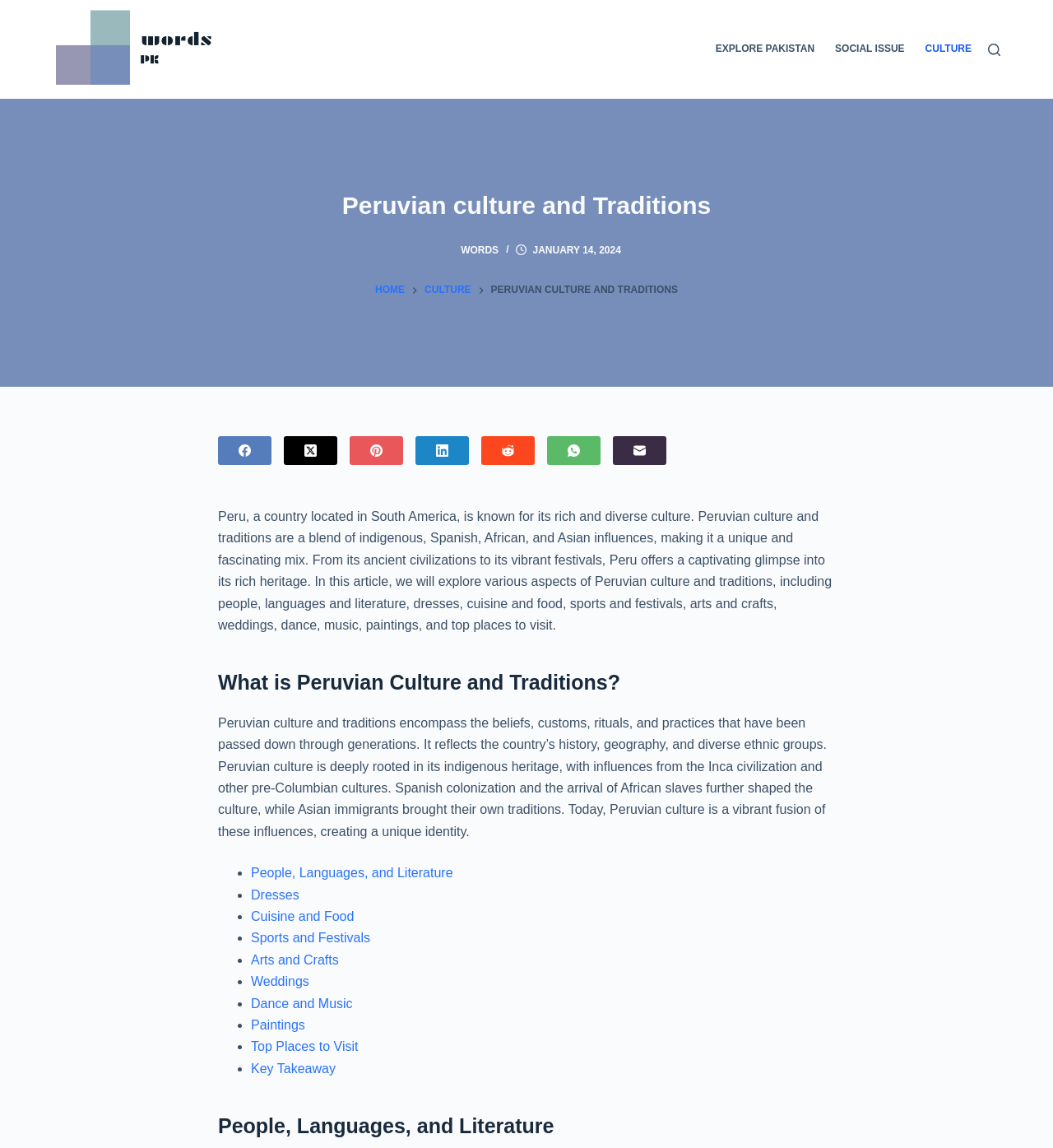Locate the bounding box coordinates of the element that needs to be clicked to carry out the instruction: "View 'The Evolution of Temperature Measurement'". The coordinates should be given as four float numbers ranging from 0 to 1, i.e., [left, top, right, bottom].

None